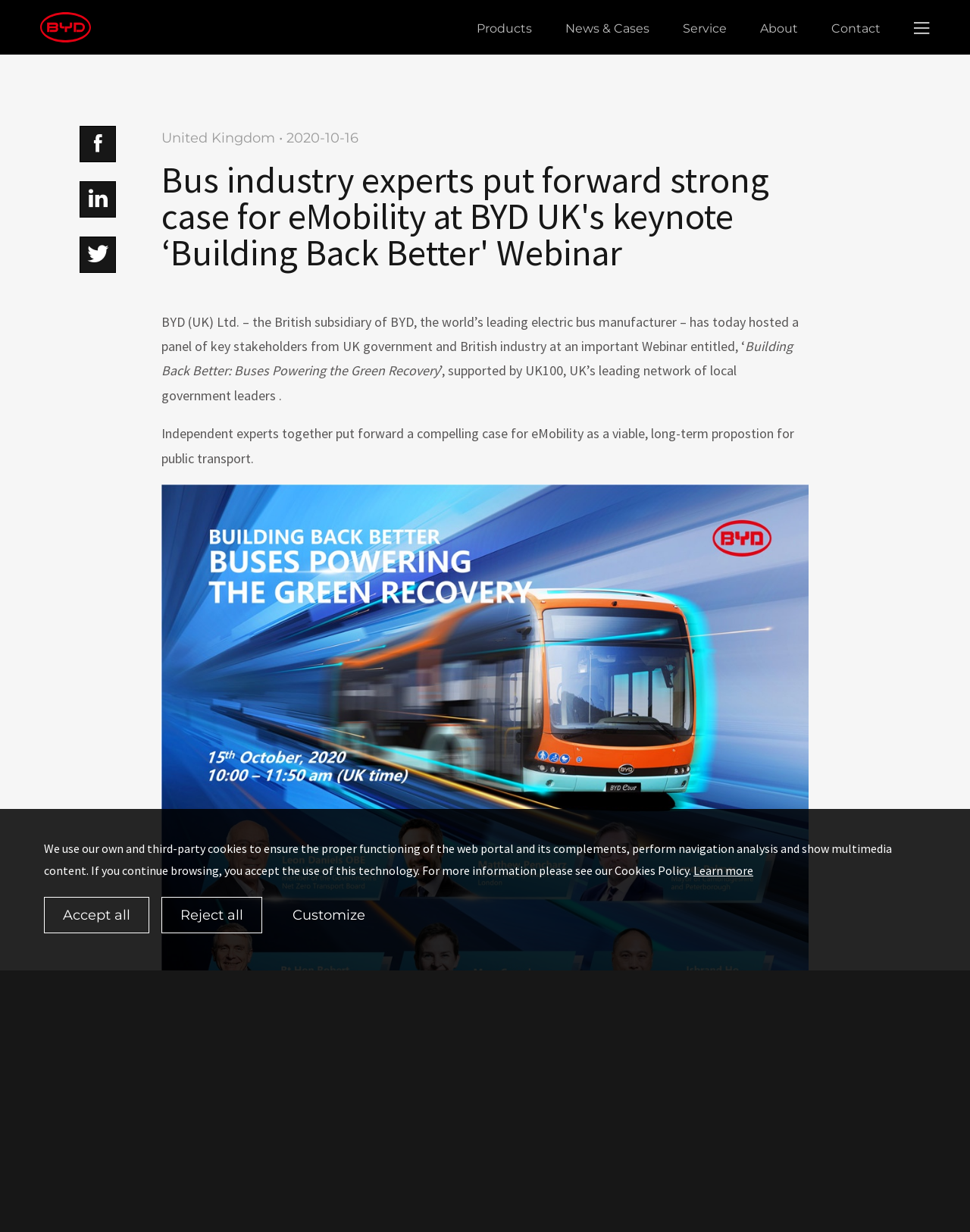What is the name of the organization supporting the webinar?
Provide an in-depth and detailed answer to the question.

I found the answer by looking at the text content of the webpage, specifically the sentence 'BYD (UK) Ltd. – the British subsidiary of BYD, the world’s leading electric bus manufacturer – has today hosted a panel of key stakeholders from UK government and British industry at an important Webinar entitled, ‘Building Back Better: Buses Powering the Green Recovery’, supported by UK100, UK’s leading network of local government leaders.'